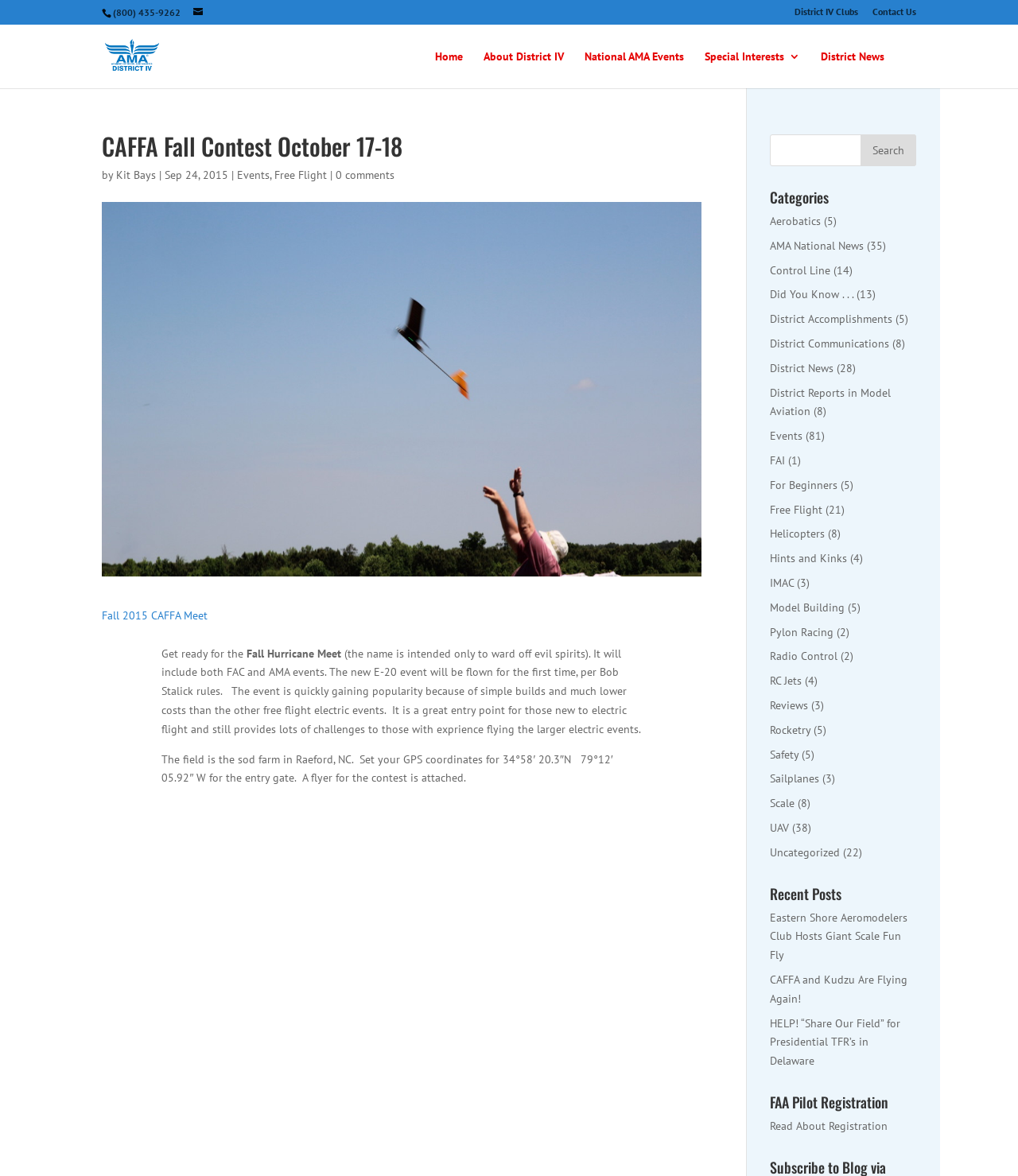What is the name of the event mentioned in the article?
Based on the image, provide a one-word or brief-phrase response.

Fall 2015 CAFFA Meet